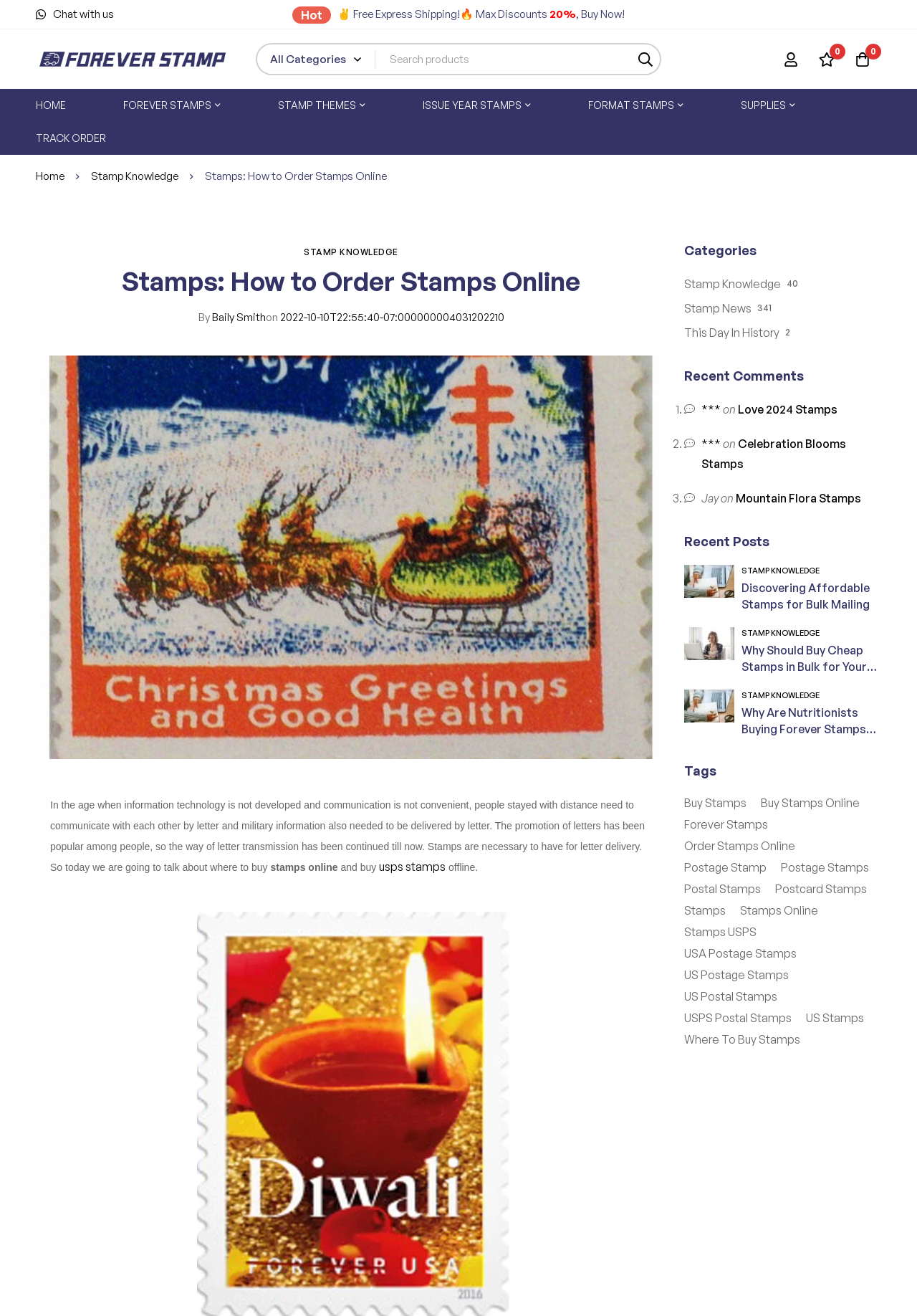Pinpoint the bounding box coordinates of the clickable area necessary to execute the following instruction: "Go to HOME". The coordinates should be given as four float numbers between 0 and 1, namely [left, top, right, bottom].

[0.008, 0.068, 0.103, 0.093]